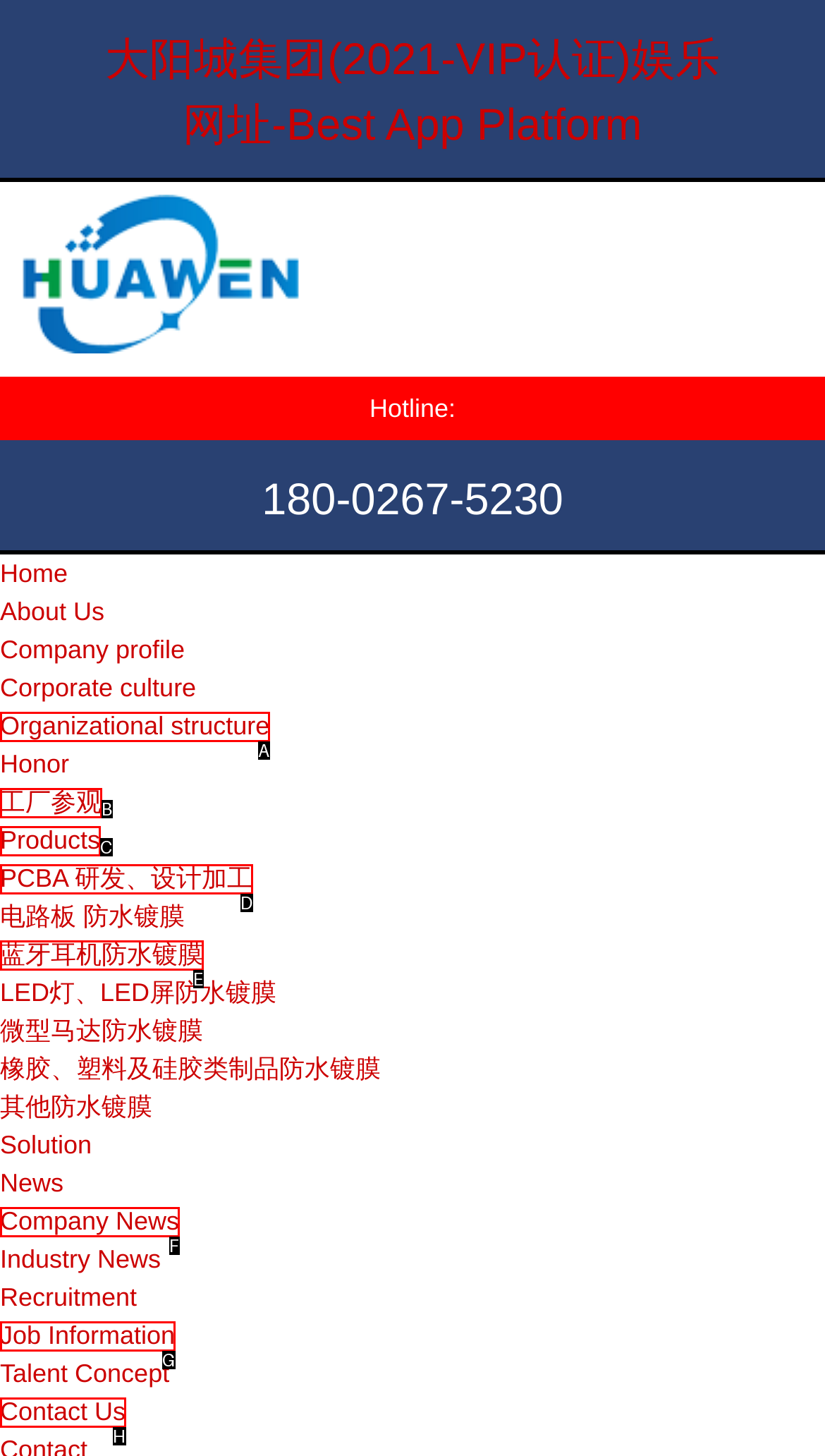Given the description: 工厂参观, select the HTML element that best matches it. Reply with the letter of your chosen option.

B